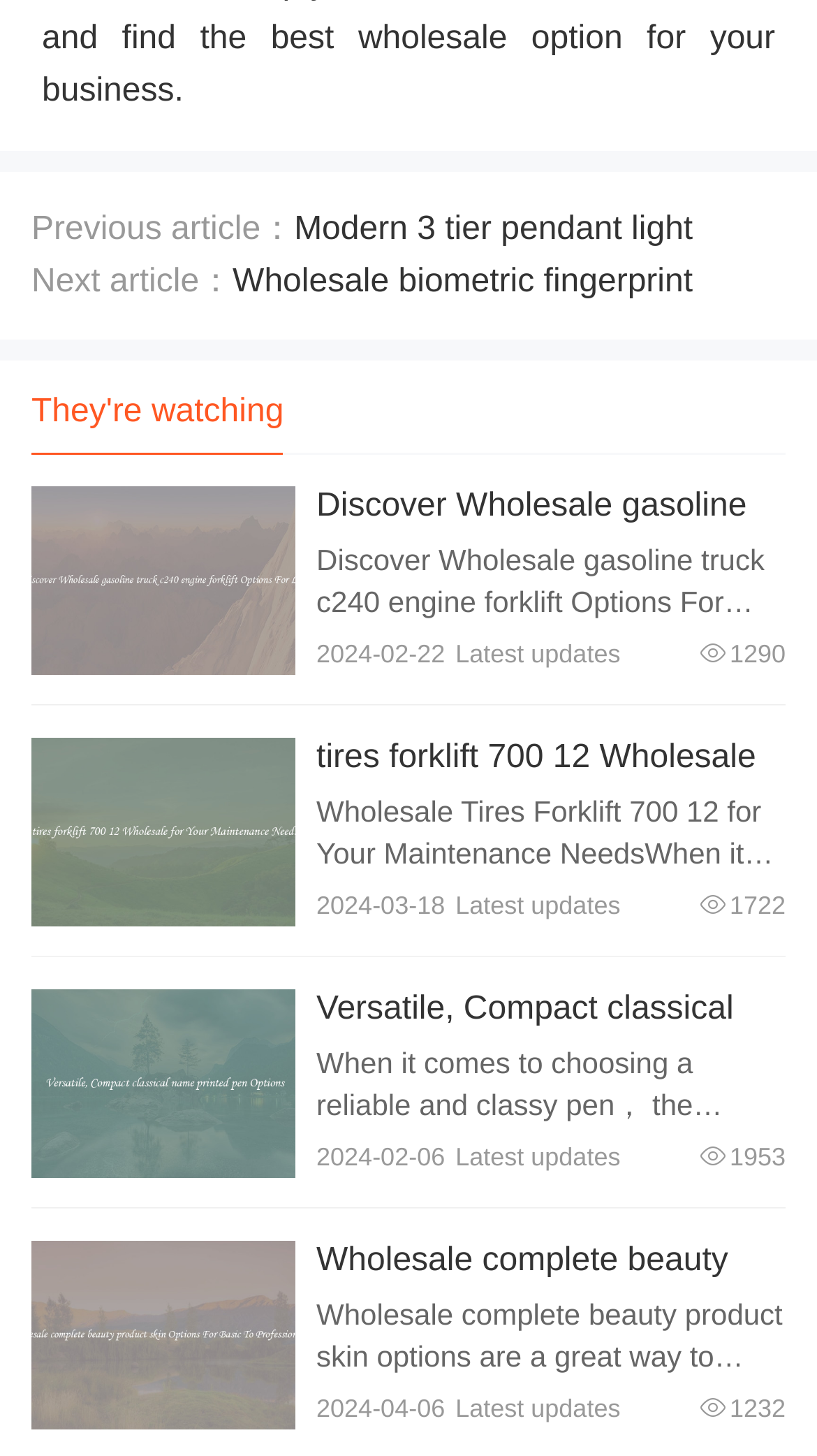Indicate the bounding box coordinates of the element that needs to be clicked to satisfy the following instruction: "View details of Wholesale Tires Forklift 700 12". The coordinates should be four float numbers between 0 and 1, i.e., [left, top, right, bottom].

[0.038, 0.506, 0.362, 0.636]